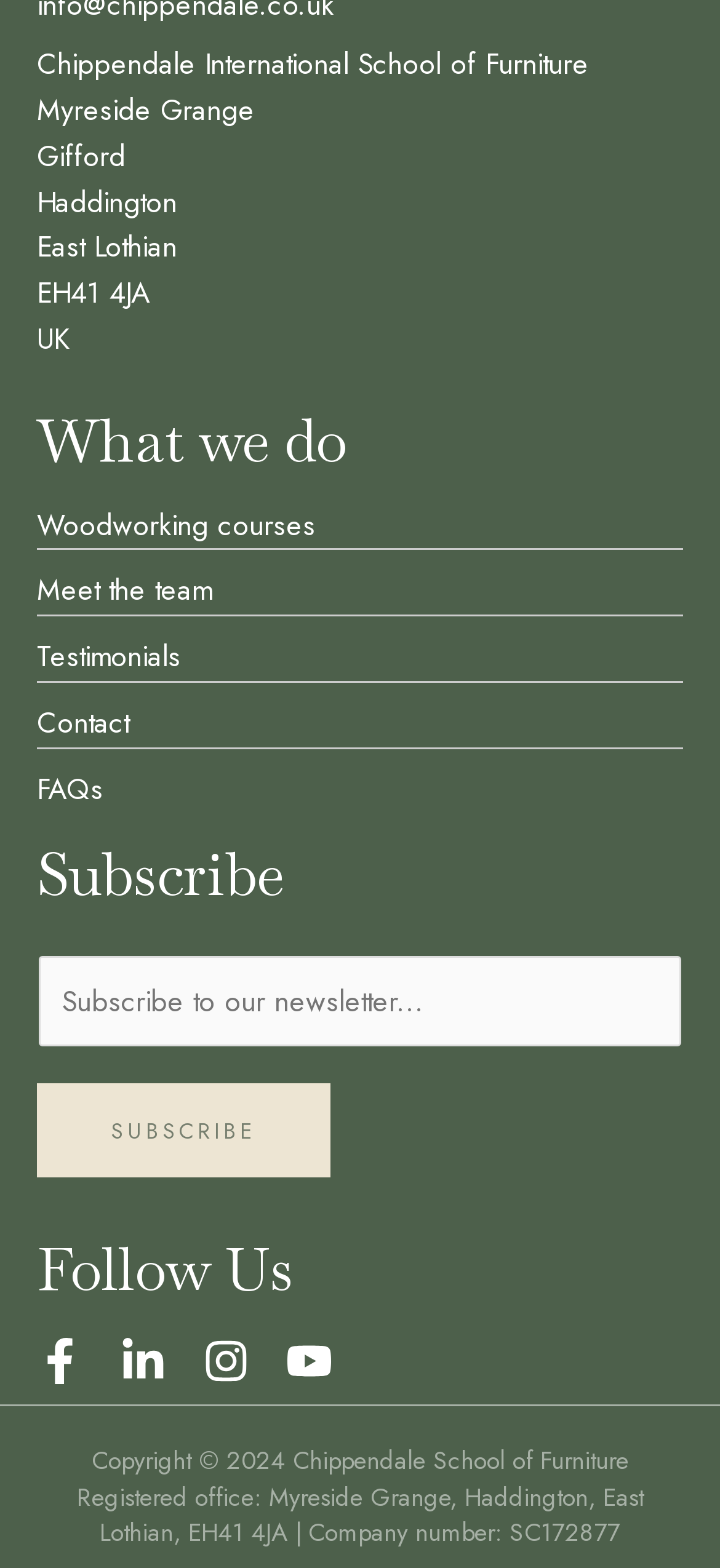Please identify the bounding box coordinates of the clickable area that will allow you to execute the instruction: "View the comments".

None